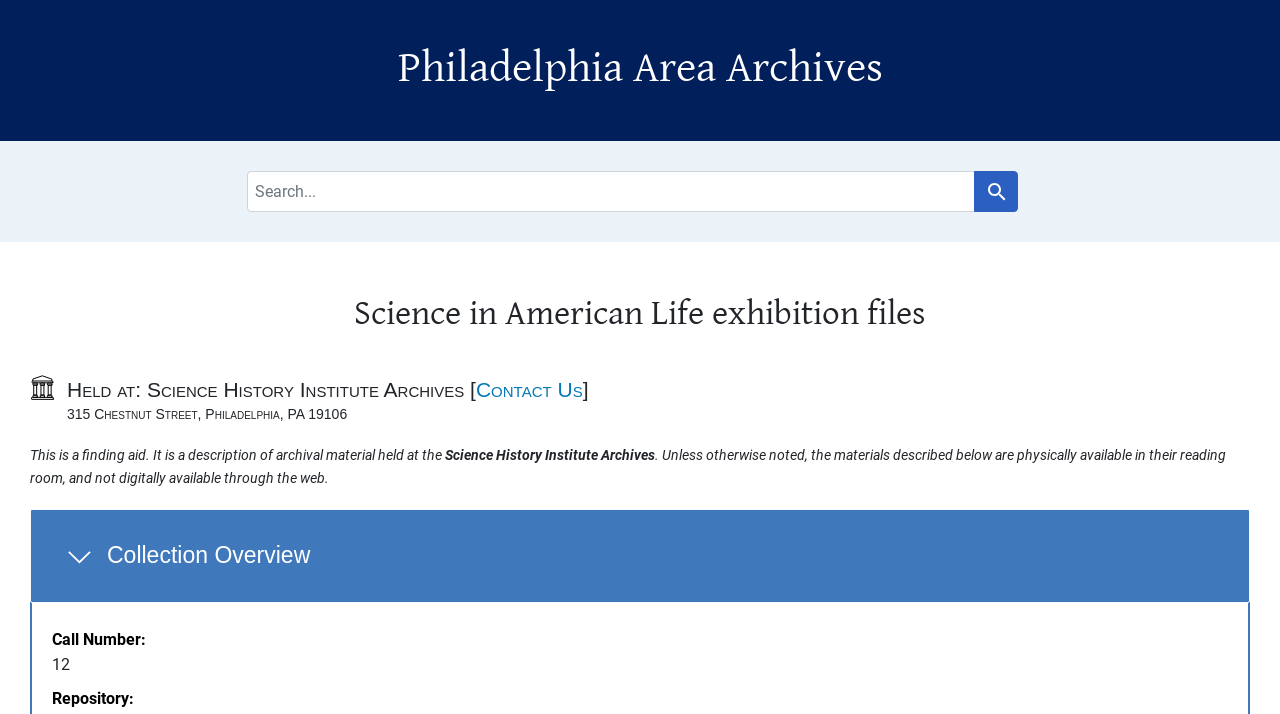What is the address of the archives?
Based on the visual information, provide a detailed and comprehensive answer.

The address of the archives can be found in the static text '315 Chestnut Street, Philadelphia, PA 19106' which is located below the 'Held at: Science History Institute Archives' text.